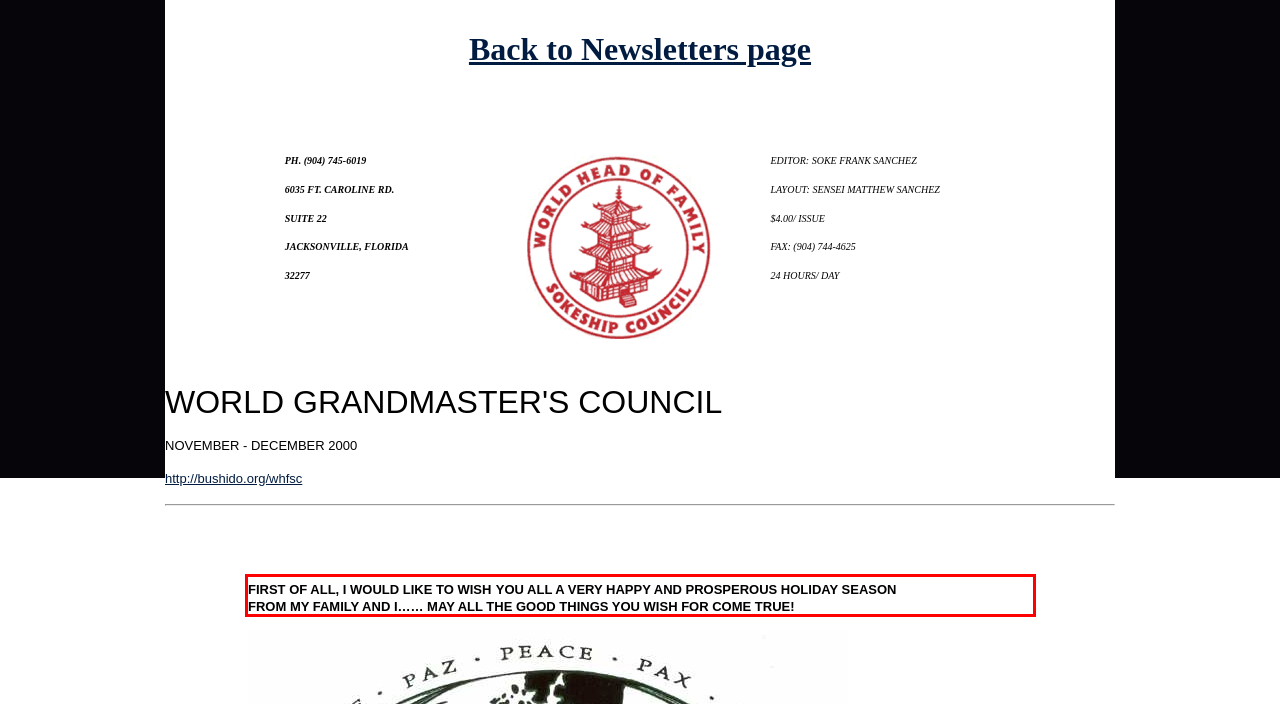Using OCR, extract the text content found within the red bounding box in the given webpage screenshot.

FIRST OF ALL, I WOULD LIKE TO WISH YOU ALL A VERY HAPPY AND PROSPEROUS HOLIDAY SEASON FROM MY FAMILY AND I…… MAY ALL THE GOOD THINGS YOU WISH FOR COME TRUE!